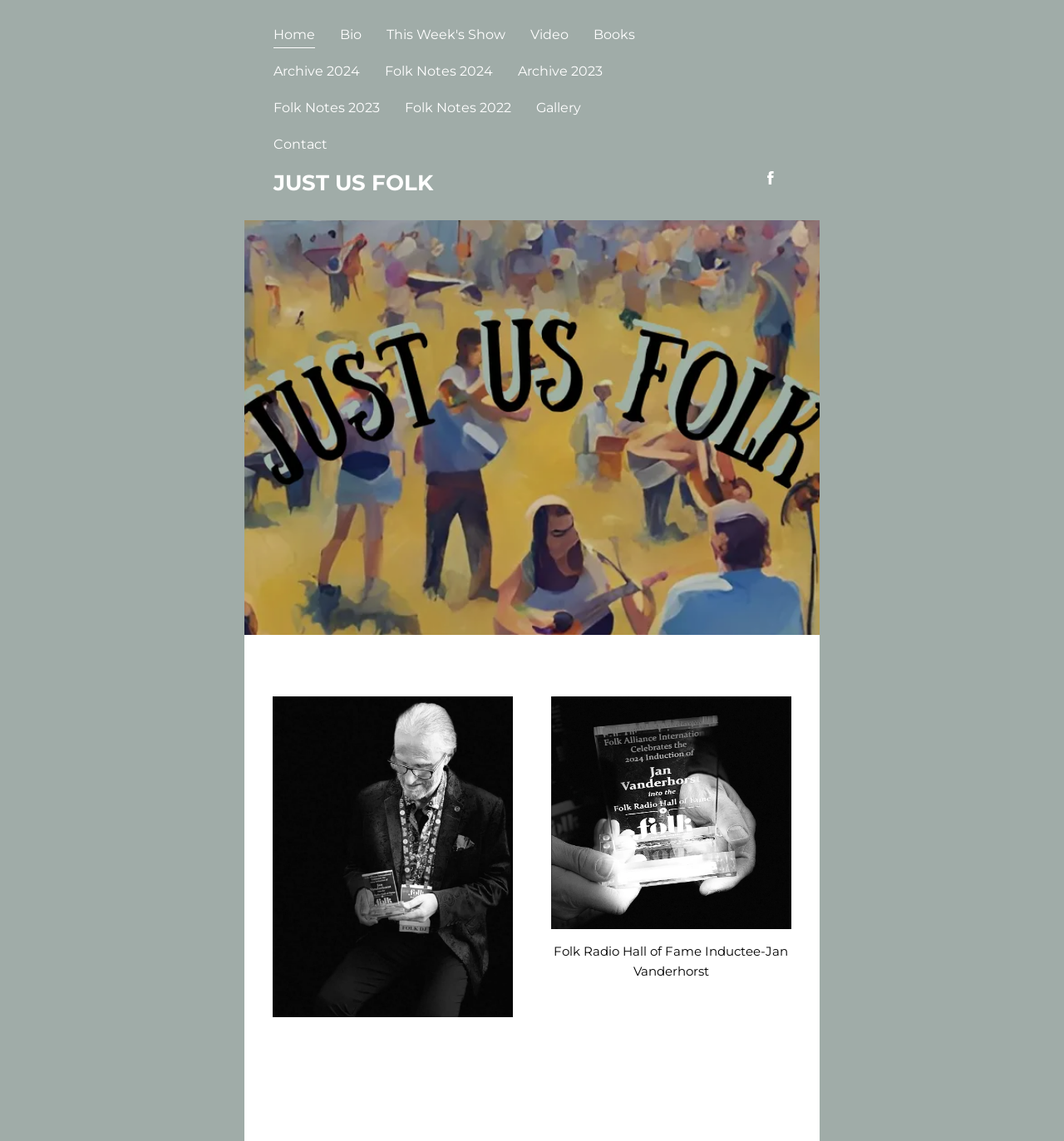Highlight the bounding box coordinates of the element that should be clicked to carry out the following instruction: "go to home page". The coordinates must be given as four float numbers ranging from 0 to 1, i.e., [left, top, right, bottom].

None